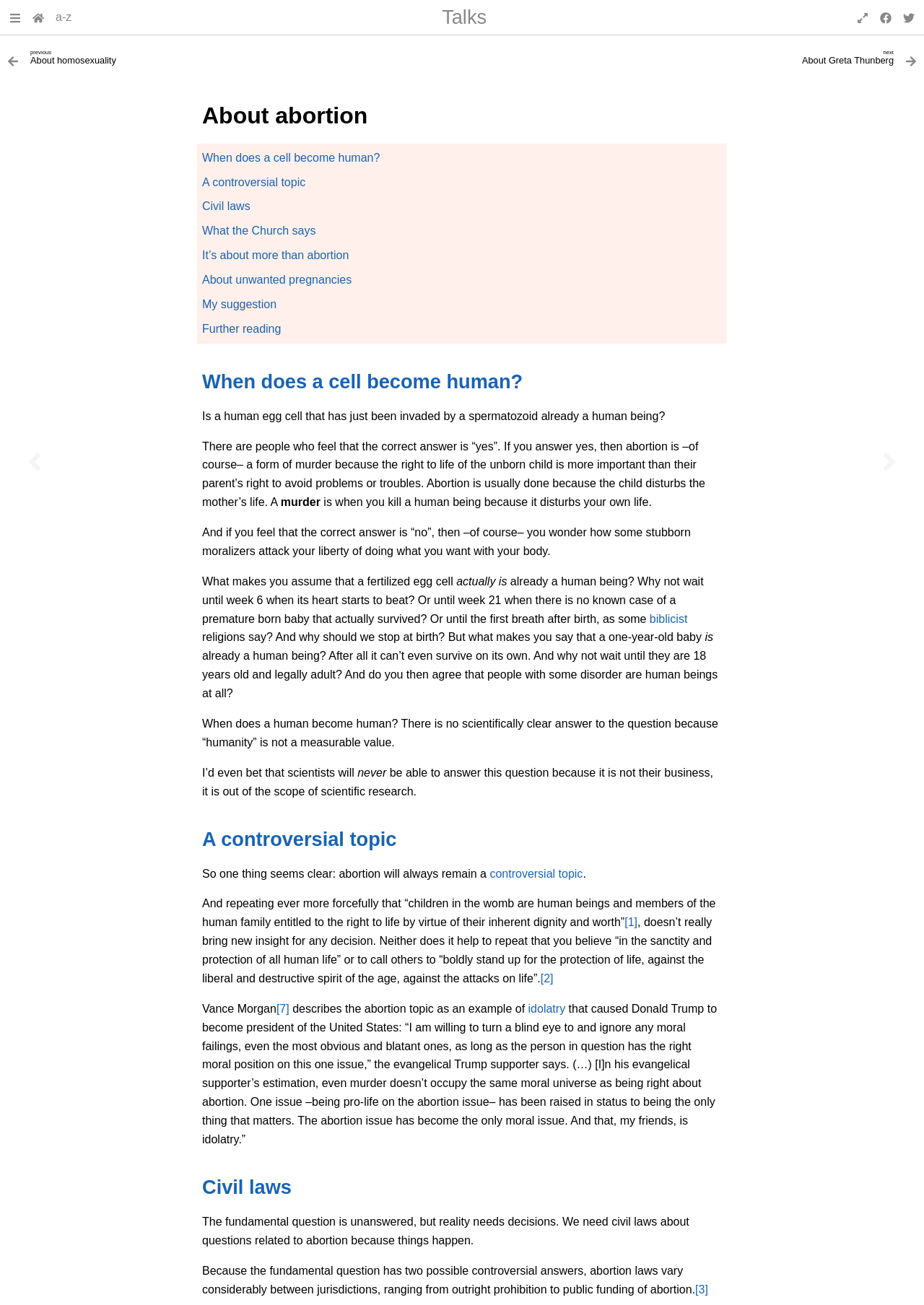Pinpoint the bounding box coordinates of the clickable area necessary to execute the following instruction: "Contact us". The coordinates should be given as four float numbers between 0 and 1, namely [left, top, right, bottom].

None